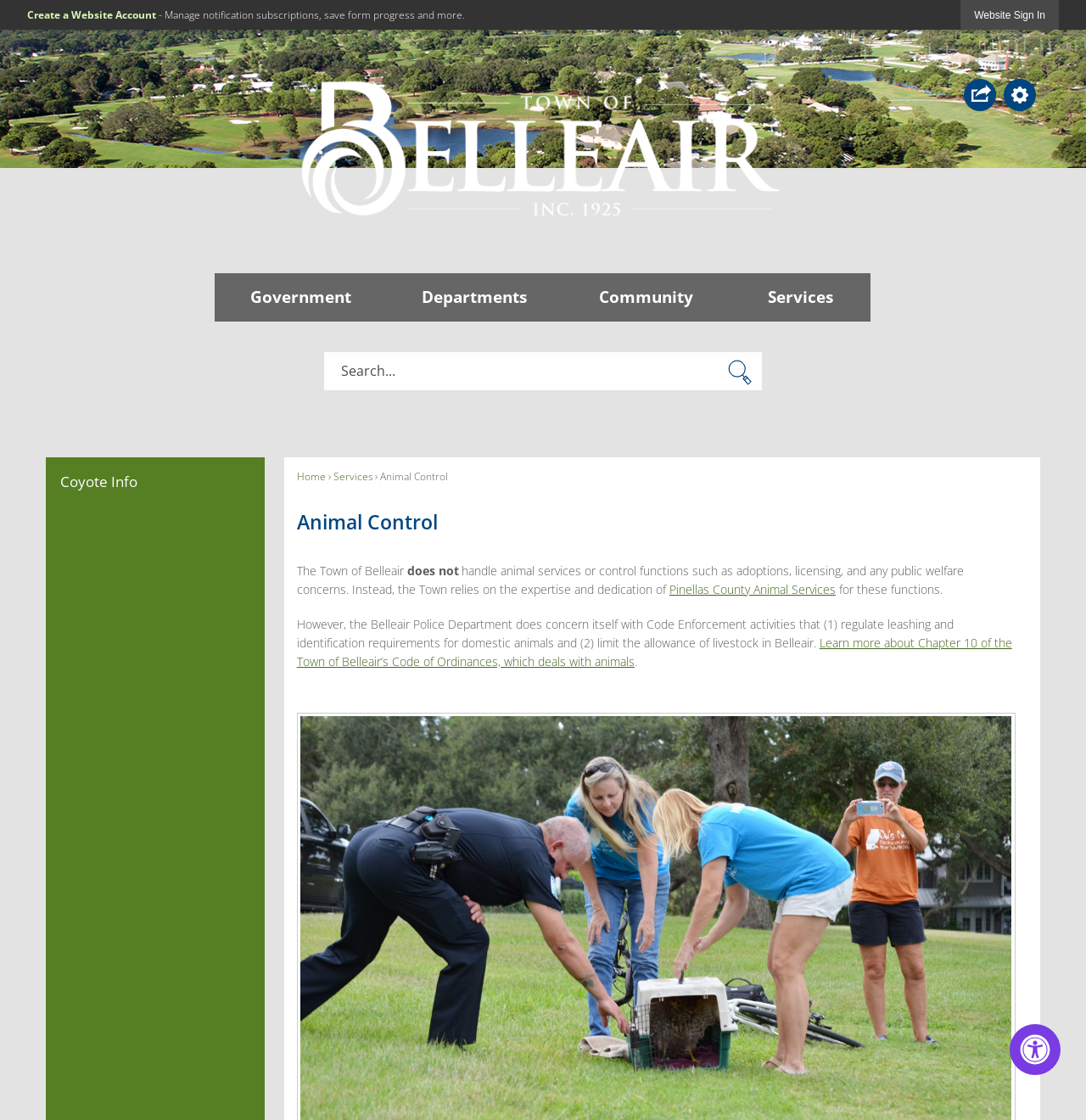Identify the bounding box coordinates of the area that should be clicked in order to complete the given instruction: "Get information about Coyote". The bounding box coordinates should be four float numbers between 0 and 1, i.e., [left, top, right, bottom].

[0.042, 0.408, 0.244, 0.452]